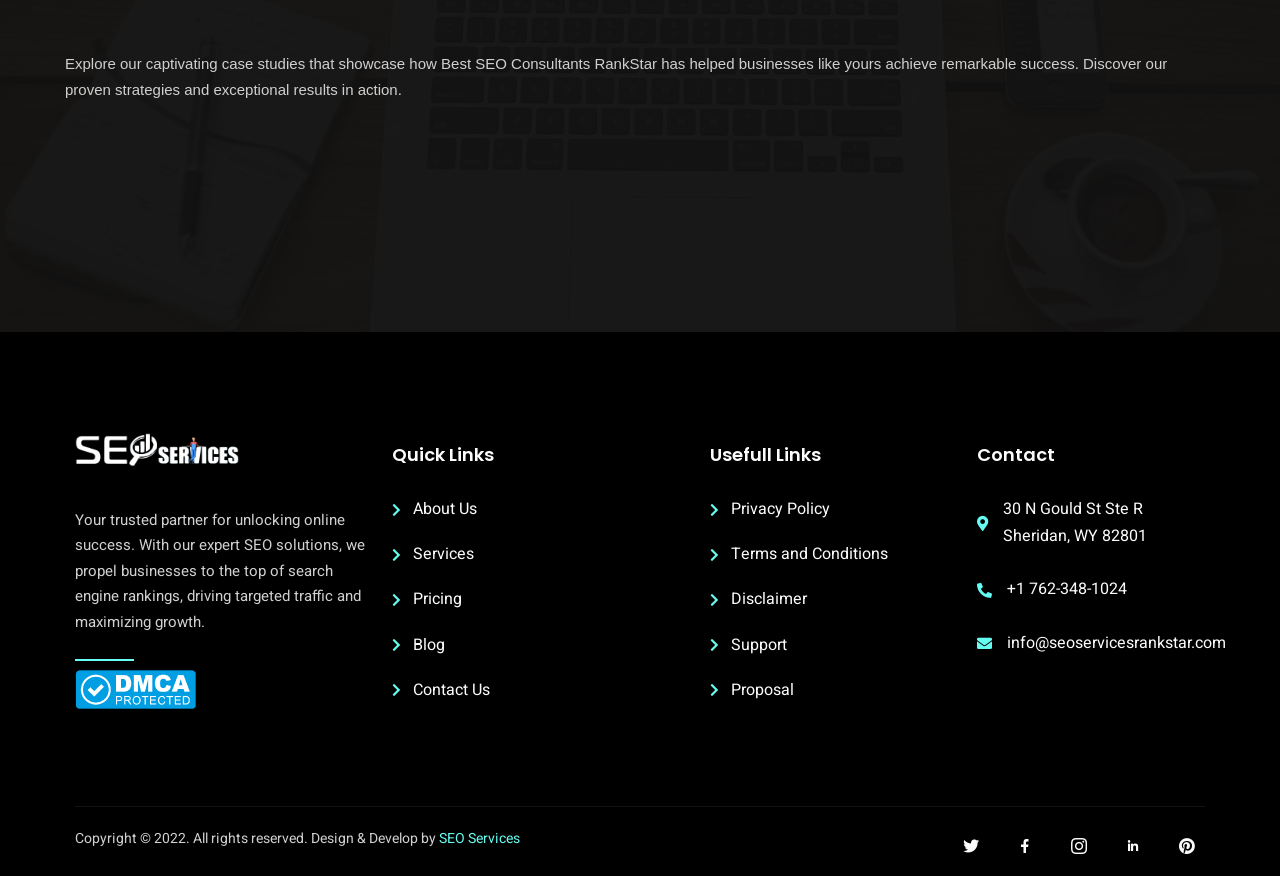What is the address of the company?
Based on the content of the image, thoroughly explain and answer the question.

I found the company's address by looking at the StaticText element with the text '30 N Gould St Ste R Sheridan, WY 82801' which is located in the 'Contact' section at the bottom of the page.